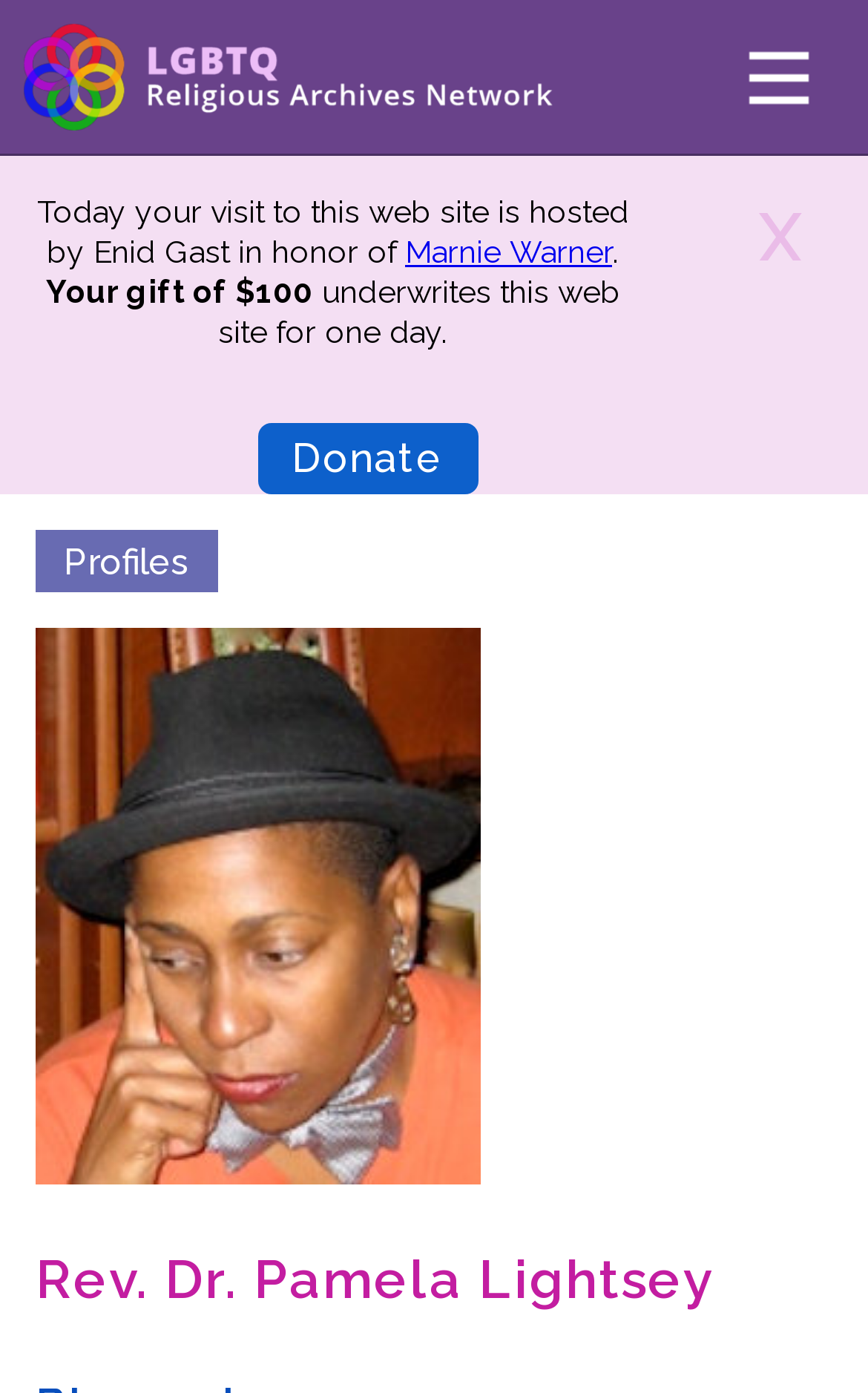Determine the bounding box coordinates for the HTML element described here: "Team".

[0.041, 0.345, 0.211, 0.392]